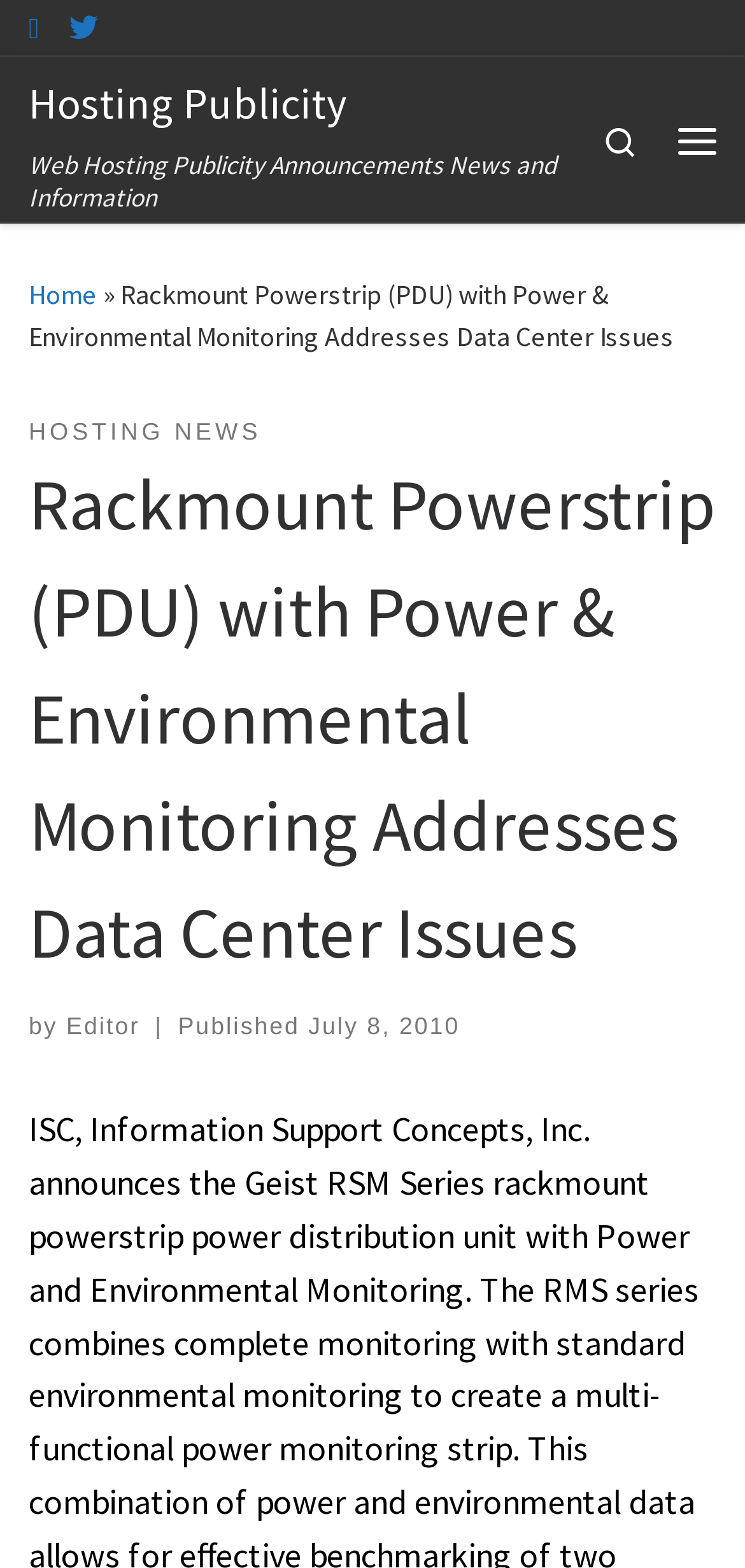Identify the bounding box coordinates of the HTML element based on this description: "Hosting News".

[0.038, 0.264, 0.351, 0.288]